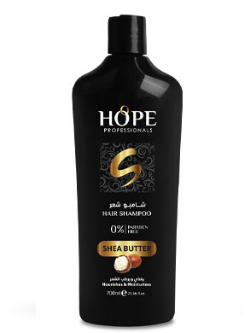Offer a detailed narrative of the scene shown in the image.

The image showcases a sleek, black bottle of "HOPE PROFESSIONALS" Hair Shampoo, prominently featuring shea butter as a key ingredient. The label clearly indicates that the product is free from parabens, highlighting its commitment to safer formulations. With a volume of 700 ml, this shampoo is designed to nourish and moisturize hair, making it an appealing choice for those seeking healthier hair solutions. The minimalist yet elegant design of the bottle emphasizes its professional quality, making it suitable for both personal use and salon settings.